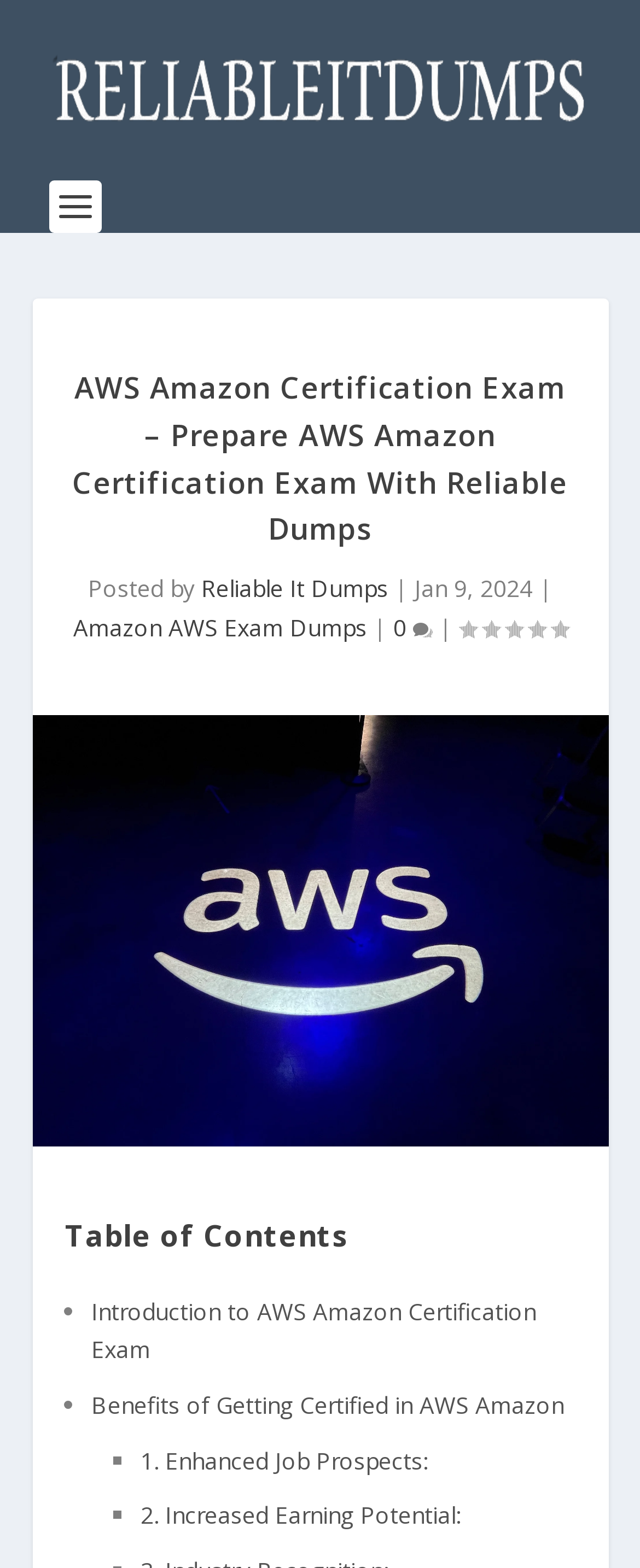Pinpoint the bounding box coordinates of the clickable element to carry out the following instruction: "Visit Amazon AWS Exam Dumps page."

[0.114, 0.39, 0.573, 0.41]